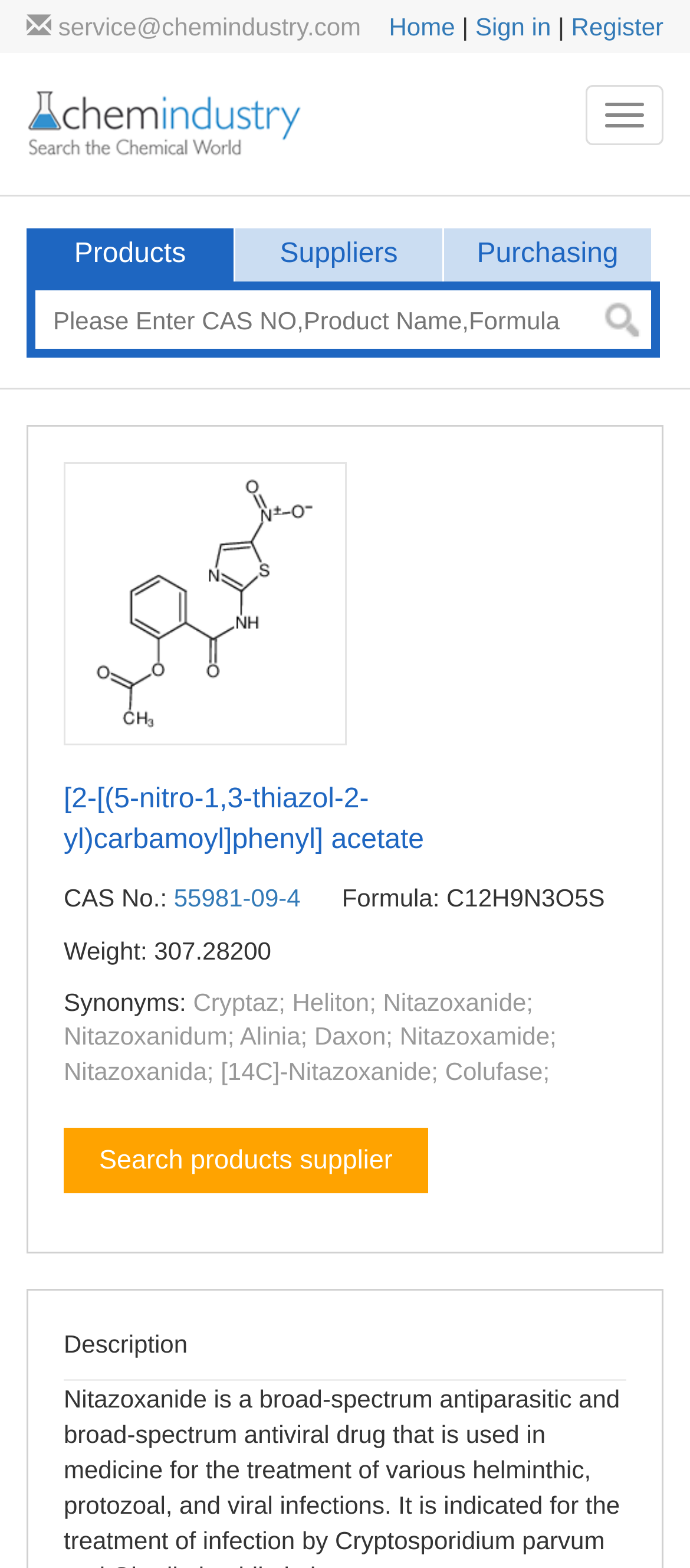Determine the bounding box coordinates of the region that needs to be clicked to achieve the task: "Search for products".

[0.038, 0.152, 0.341, 0.17]